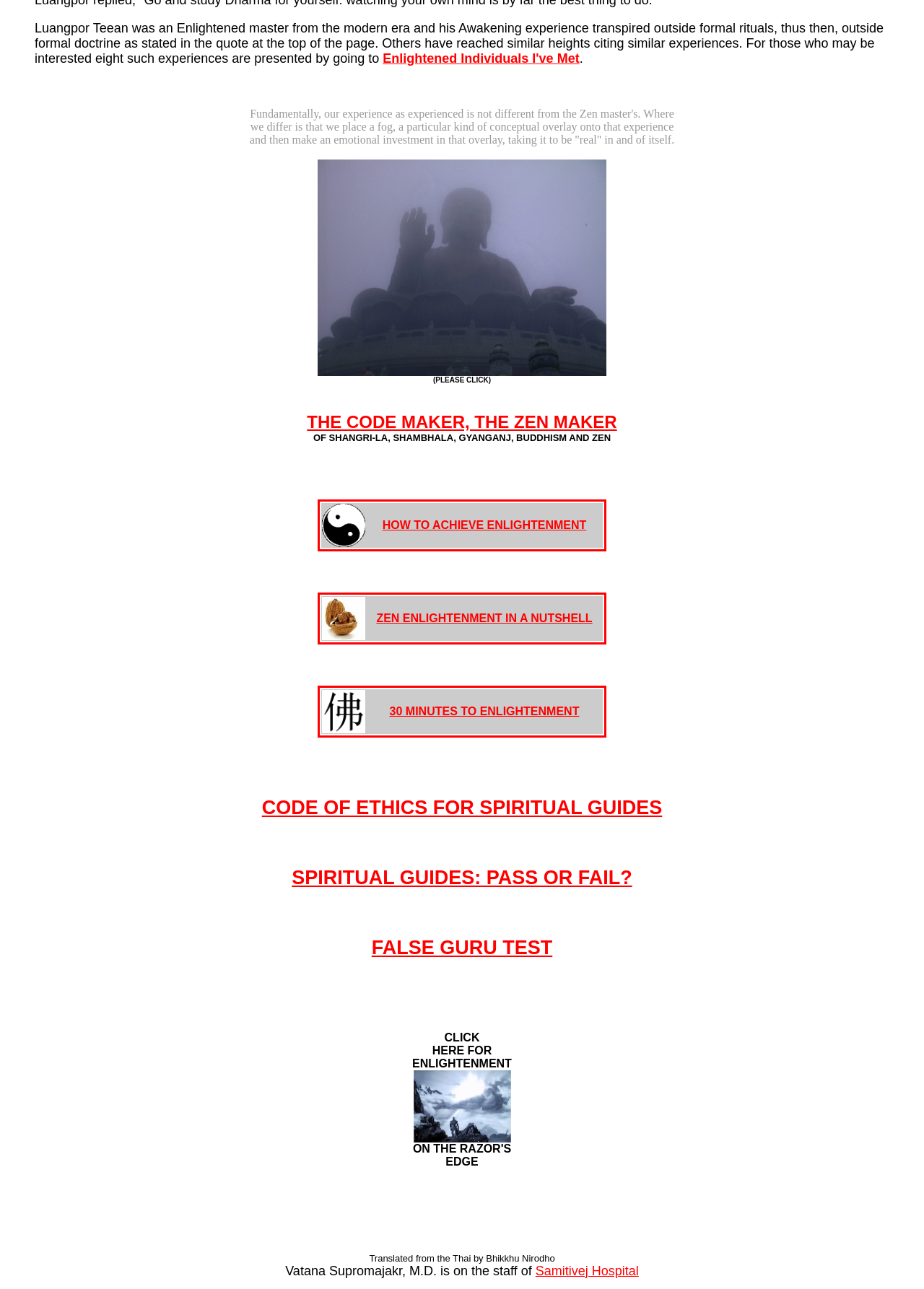Determine the bounding box coordinates of the clickable region to execute the instruction: "Click on Enlightened Individuals I've Met". The coordinates should be four float numbers between 0 and 1, denoted as [left, top, right, bottom].

[0.414, 0.04, 0.627, 0.051]